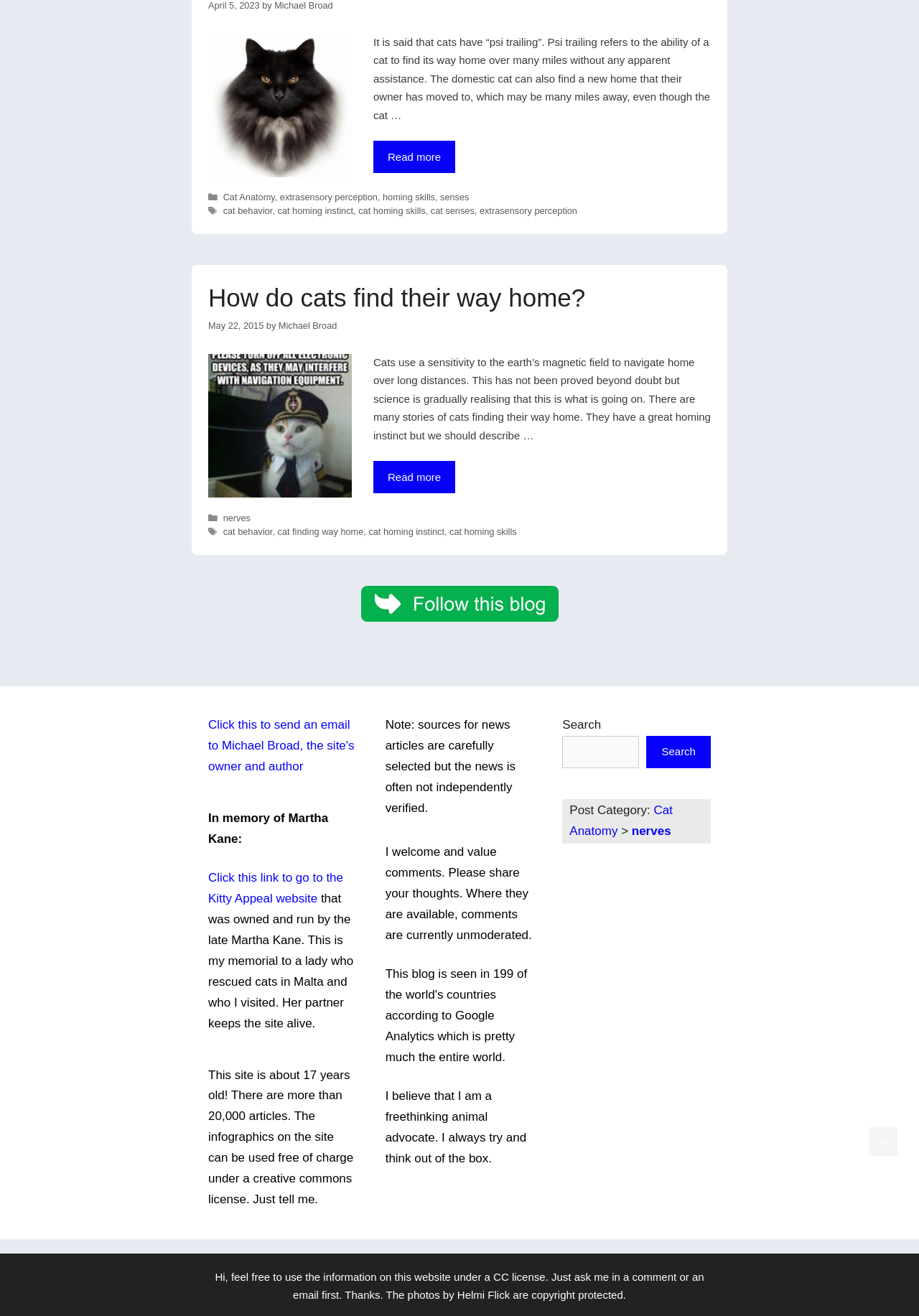Based on the element description parent_node: Search name="s", identify the bounding box of the UI element in the given webpage screenshot. The coordinates should be in the format (top-left x, top-left y, bottom-right x, bottom-right y) and must be between 0 and 1.

[0.612, 0.538, 0.696, 0.562]